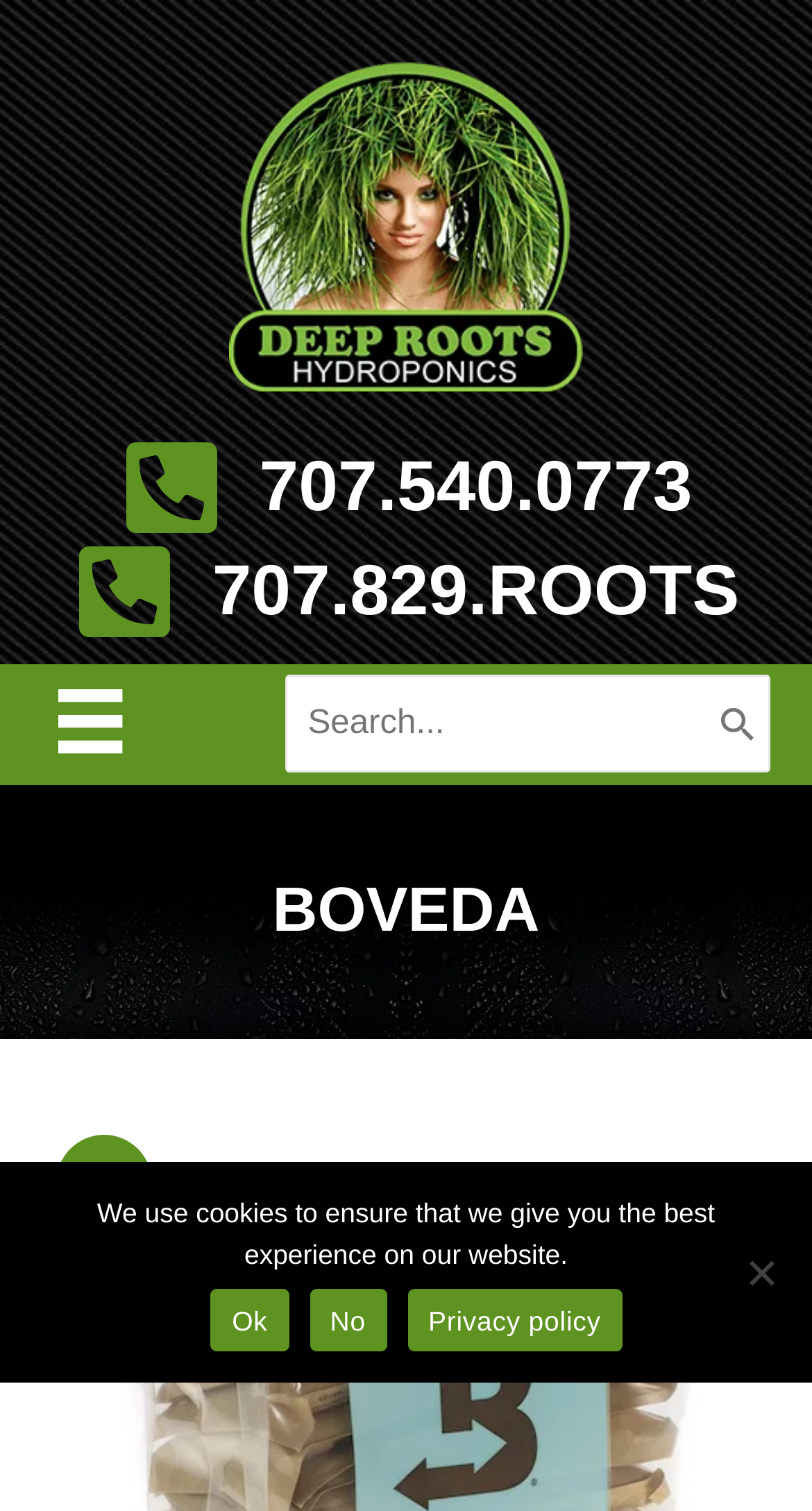Describe all the key features and sections of the webpage thoroughly.

The webpage is about Boveda humidity control packets, specifically highlighting their use in cigar storage humidors, wineadors, coolerdors, and tupperdors. 

At the top left corner, there is a logo for Deep Roots Hydroponics, a hydroponic garden supply store, accompanied by a link. Below the logo, there are two phone numbers, "707.540.0773" and "707.829.ROOTS", both of which are clickable links. 

On the top right side, there is a menu toggle button with an image, and a search bar with a "Search for:" label, a search box, and a "Search" button. 

Below the search bar, there is a large heading "BOVEDA" that spans almost the entire width of the page. 

Further down, there is a "Sale!" notification. 

At the bottom of the page, there is a cookie notice dialog with a message explaining the use of cookies on the website. The dialog has three buttons: "Ok", "No", and "Privacy policy". There is also a separate "No" button at the bottom right corner of the page.